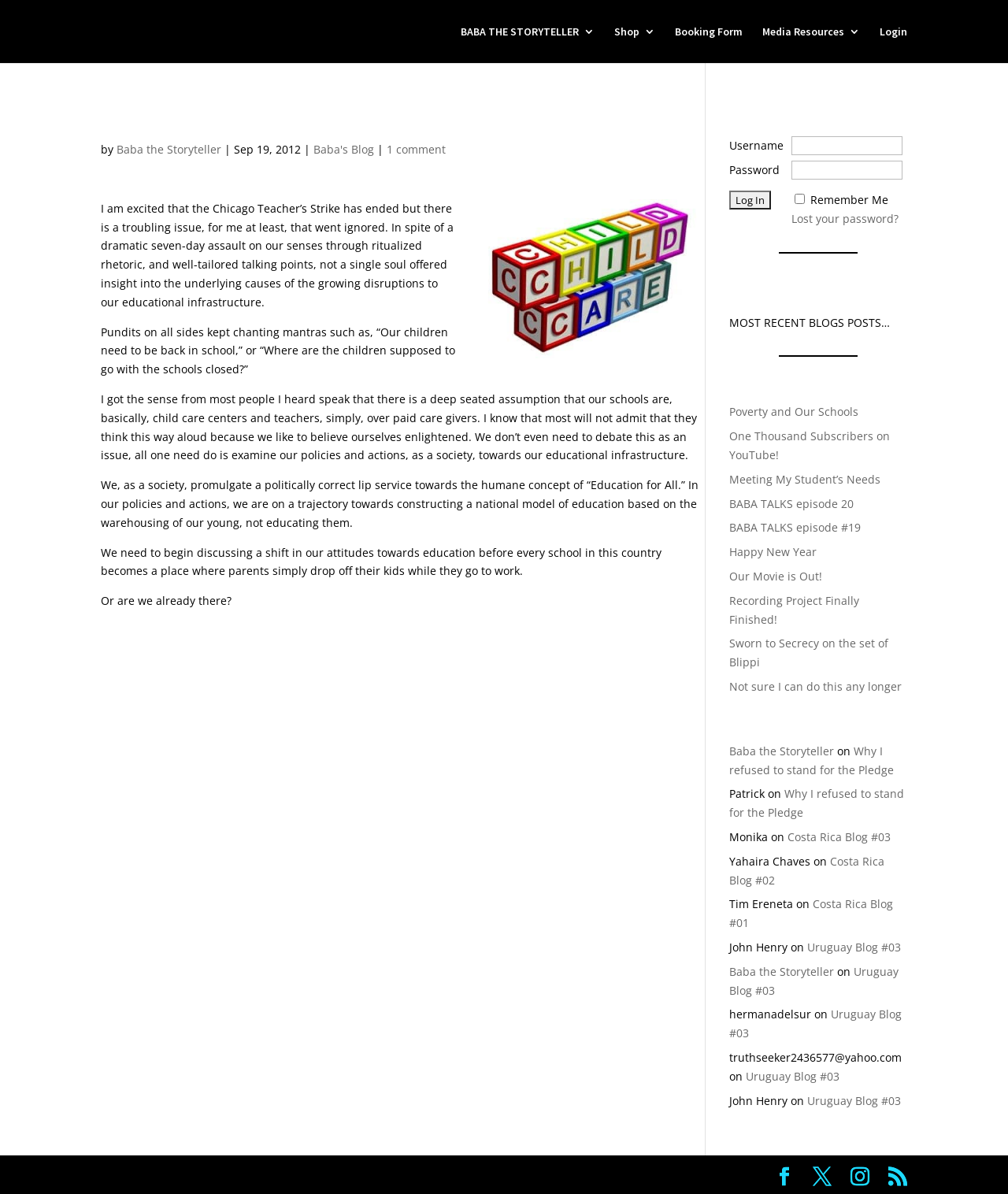How many recent blog posts are listed?
Kindly give a detailed and elaborate answer to the question.

The number of recent blog posts can be determined by counting the link elements with text starting from 'Poverty and Our Schools' to 'Recording Project Finally Finished!' which are located below the 'MOST RECENT BLOG POSTS…' heading.